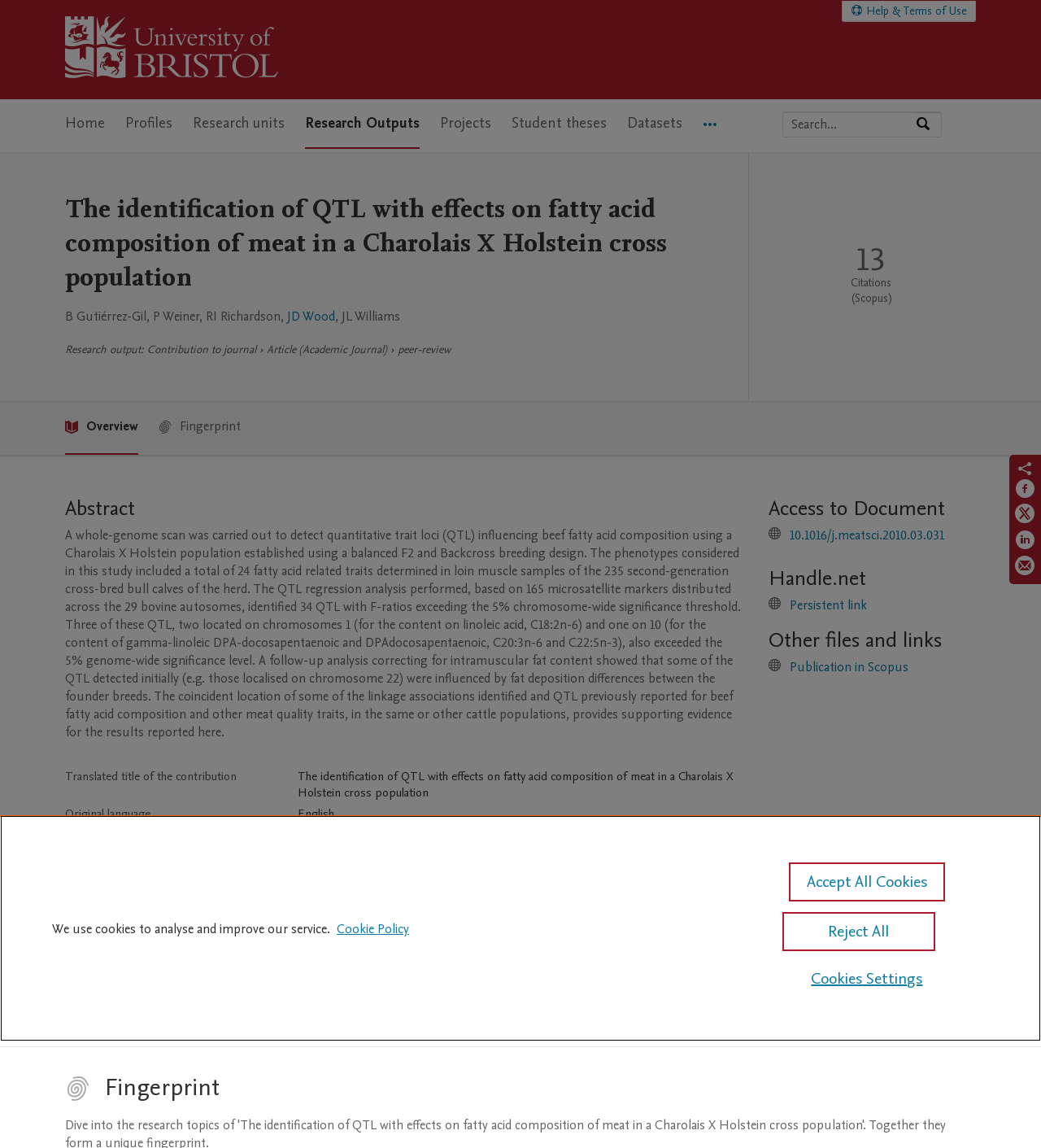What is the journal name of the publication?
Based on the screenshot, provide your answer in one word or phrase.

Meat Science